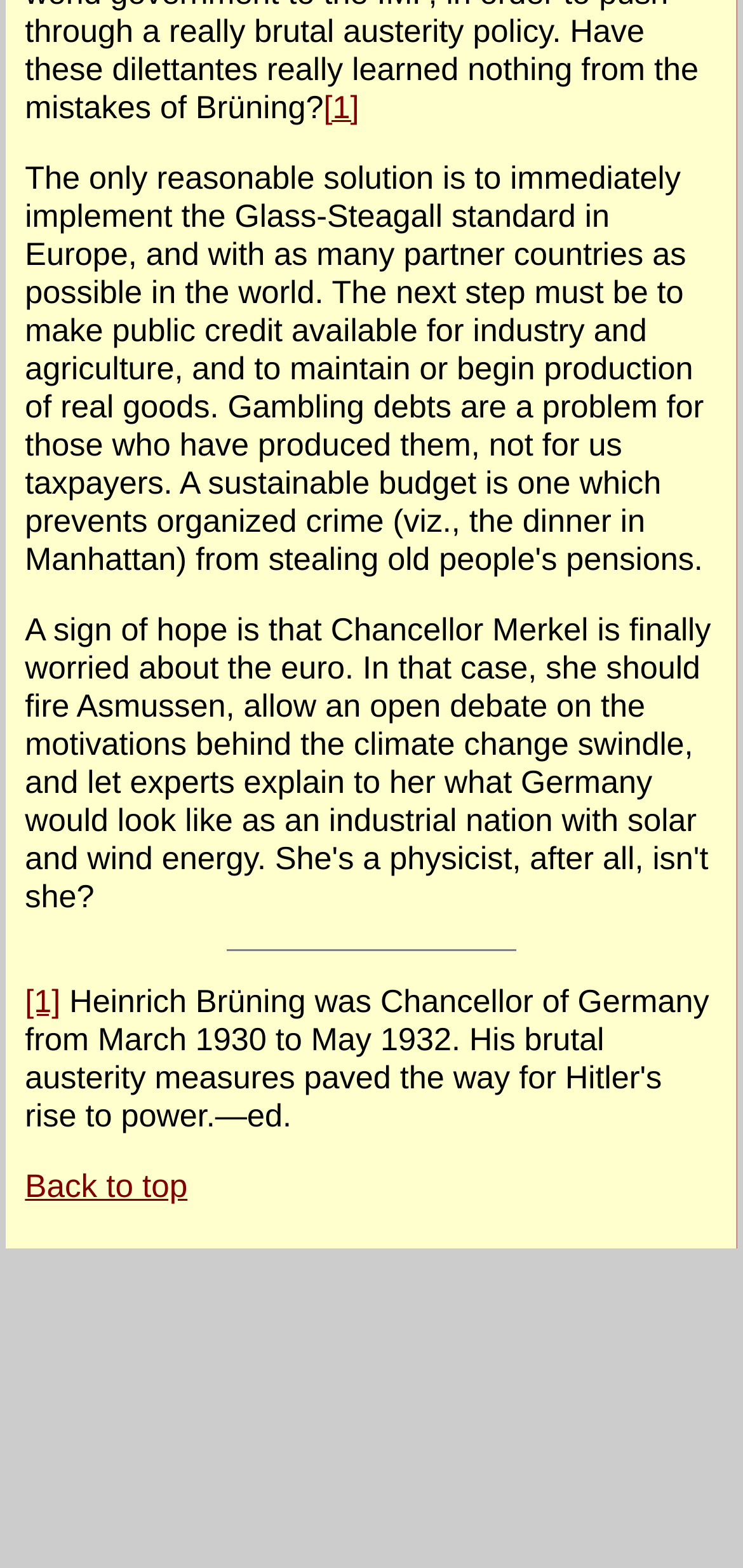Analyze the image and provide a detailed answer to the question: What is the text of the second link from the top?

I looked at the OCR text of the second link element from the top, which is '[1]'.